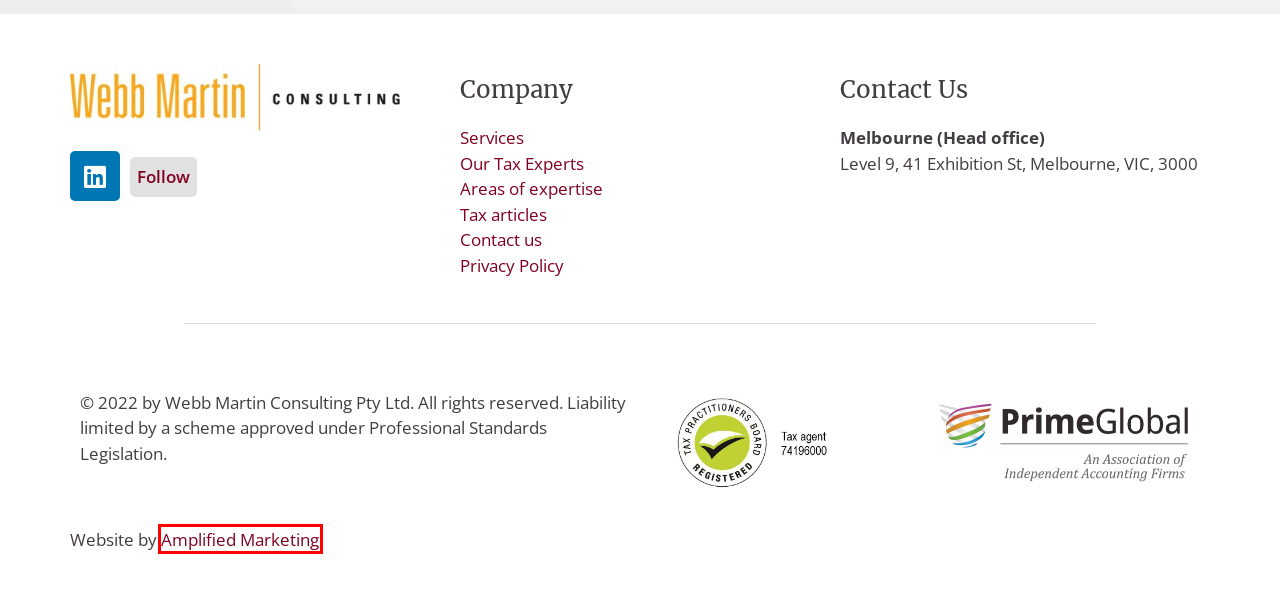Given a webpage screenshot with a UI element marked by a red bounding box, choose the description that best corresponds to the new webpage that will appear after clicking the element. The candidates are:
A. Privacy Policy – Webb Martin Consulting
B. Our Experts – Webb Martin Consulting
C. Simon Calabria – Webb Martin Consulting
D. #Tax News and Articles​ – Webb Martin Consulting
E. Contact Us – Webb Martin Consulting
F. Areas of Expertise – Webb Martin Consulting
G. Webb Martin Consulting - Tax advice specialists
H. Recommended Allied Health Marketing Agency - Amplified Marketing

H